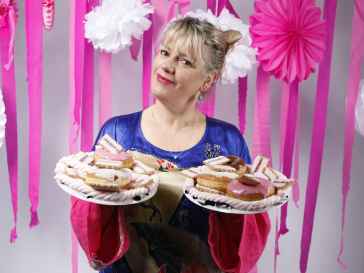Consider the image and give a detailed and elaborate answer to the question: 
What is the atmosphere of the scene?

The image features colorful donuts, bright blue top with colorful designs, flowing pink sleeves, and pink-striped decorations, which all contribute to a festive and playful atmosphere, perfect for an event or celebration.